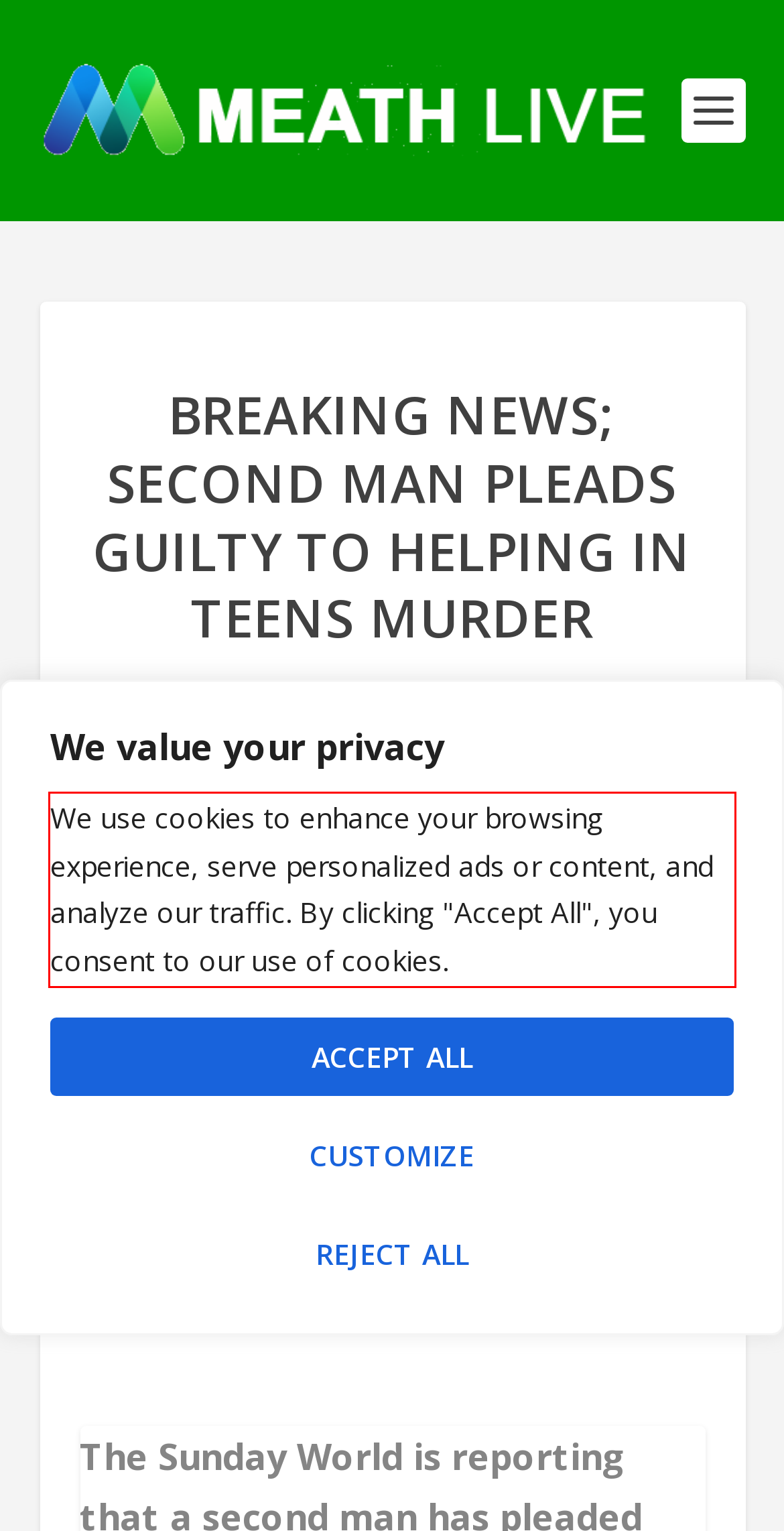Observe the screenshot of the webpage that includes a red rectangle bounding box. Conduct OCR on the content inside this red bounding box and generate the text.

We use cookies to enhance your browsing experience, serve personalized ads or content, and analyze our traffic. By clicking "Accept All", you consent to our use of cookies.